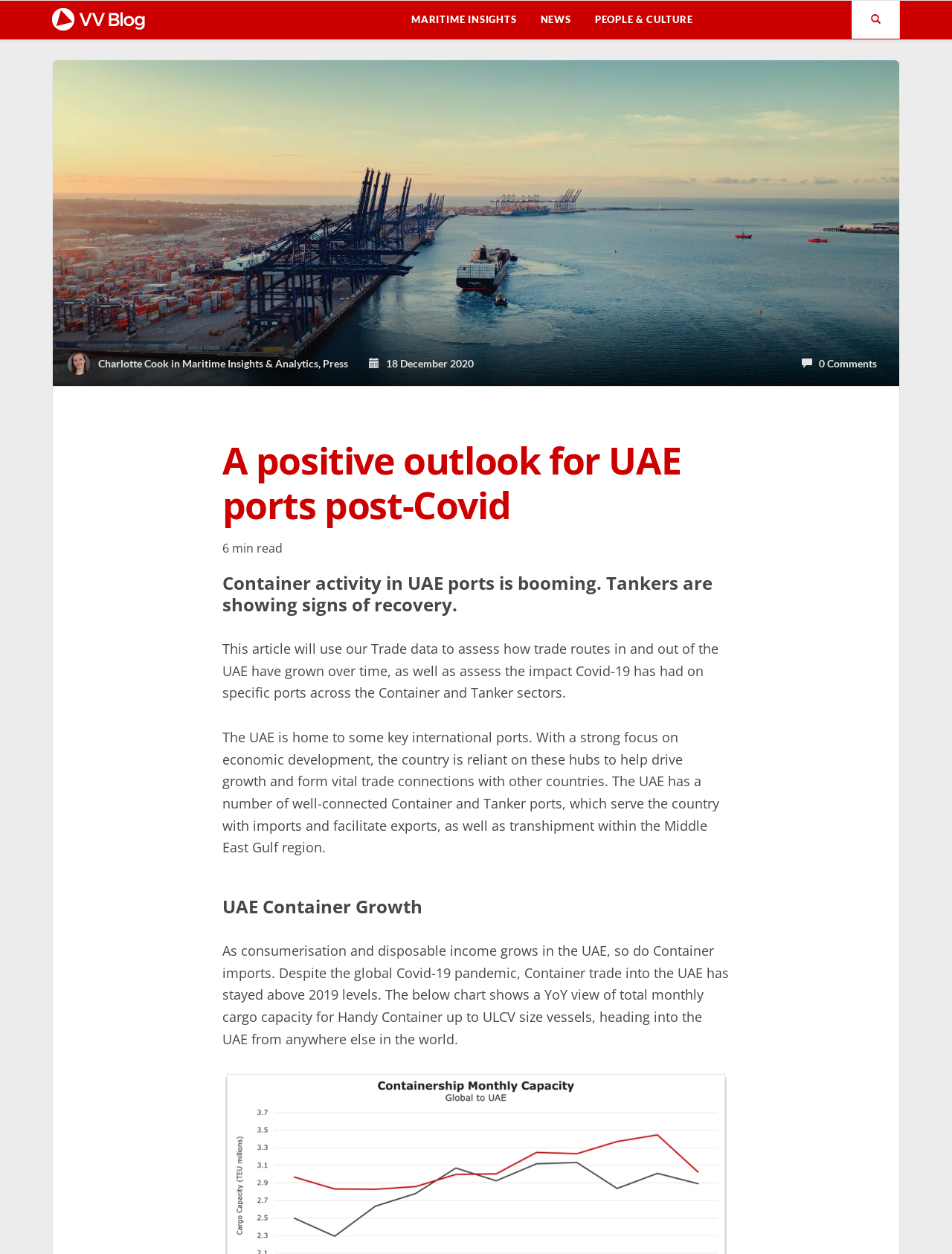Detail the various sections and features present on the webpage.

The webpage is a blog article titled "A positive outlook for UAE ports post-Covid" on the VesselsValue Blog. At the top, there is a navigation menu with links to "MARITIME INSIGHTS", "NEWS", "PEOPLE & CULTURE", and a search icon on the right. Below the navigation menu, the article's title is displayed prominently, followed by a brief summary of the article.

The article is written by Charlotte Cook from Maritime Insights & Analytics, and it was published on December 18, 2020. The article has 0 comments. The main content of the article is divided into sections, with headings and paragraphs of text. The first section discusses the importance of UAE ports for economic development and trade connections.

The article then delves into the growth of Container activity in UAE ports, with a heading "UAE Container Growth" and a paragraph explaining the increase in Container imports despite the Covid-19 pandemic. There is a chart mentioned in the text, but it is not explicitly described.

Throughout the article, there are no images, but there are several links to other sections of the website, such as "Press" and "Maritime Insights & Analytics". The overall structure of the webpage is clean and easy to follow, with clear headings and concise text.